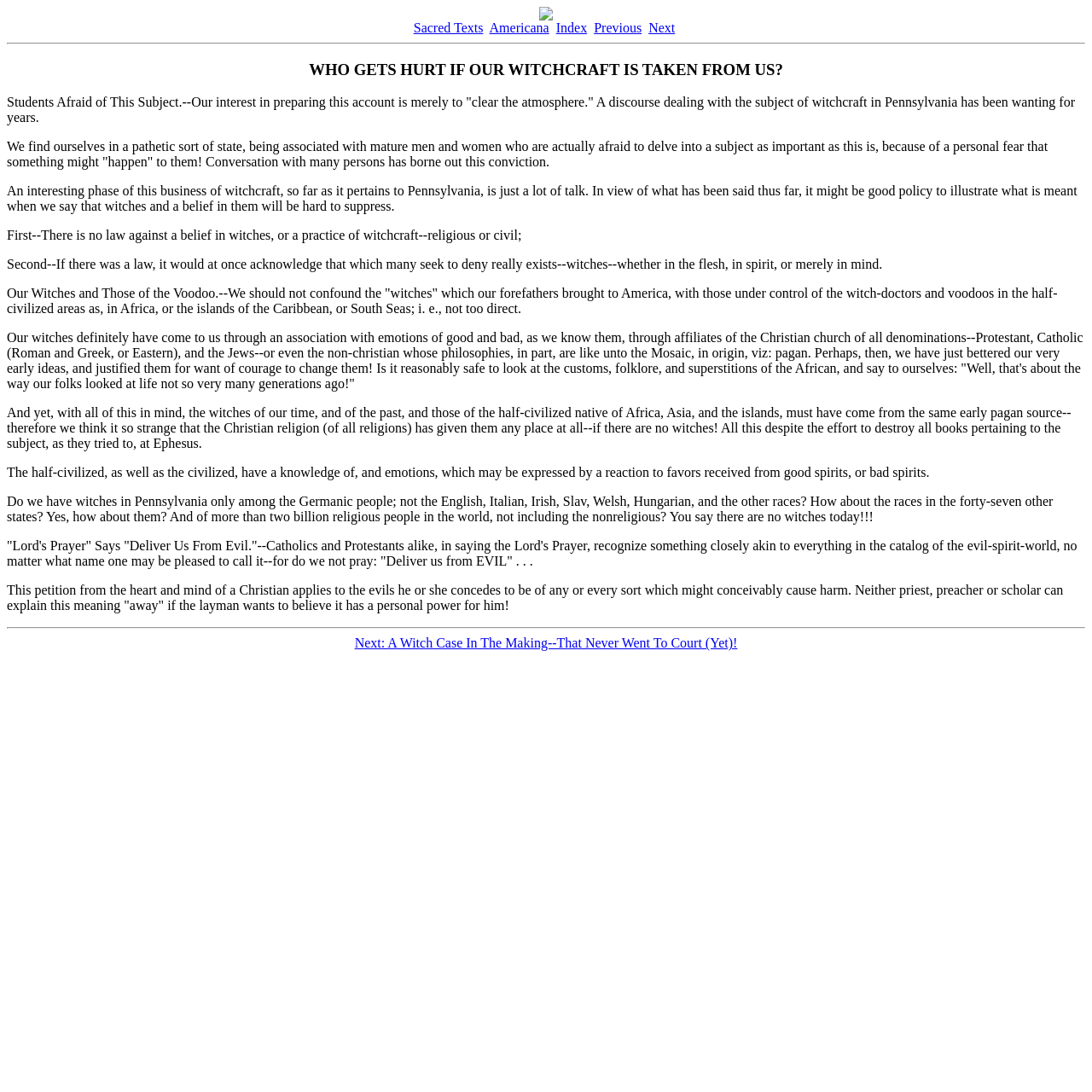Identify the bounding box coordinates for the UI element described as follows: "Sacred Texts". Ensure the coordinates are four float numbers between 0 and 1, formatted as [left, top, right, bottom].

[0.379, 0.019, 0.443, 0.032]